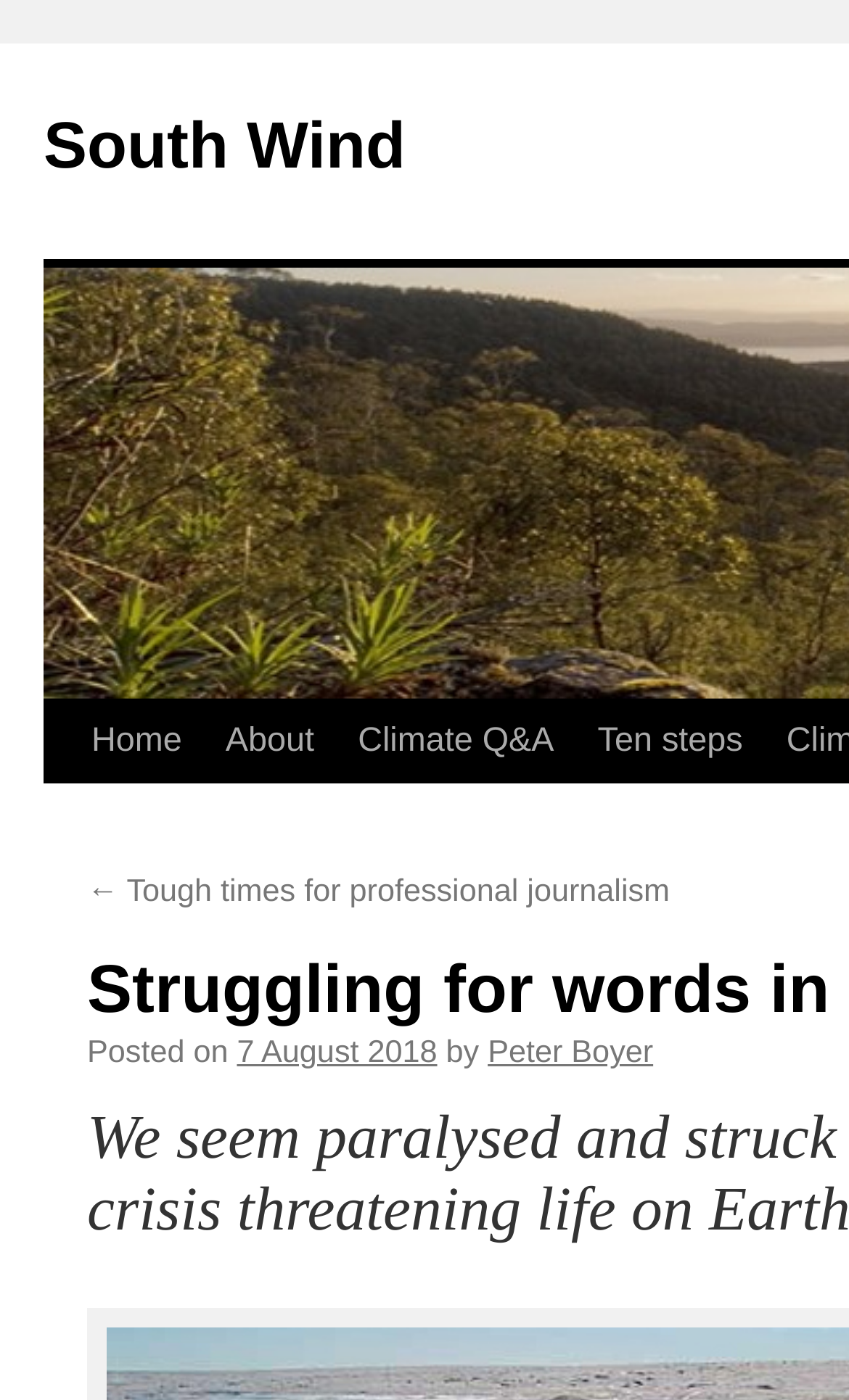Given the webpage screenshot and the description, determine the bounding box coordinates (top-left x, top-left y, bottom-right x, bottom-right y) that define the location of the UI element matching this description: Skip to content

[0.051, 0.501, 0.103, 0.678]